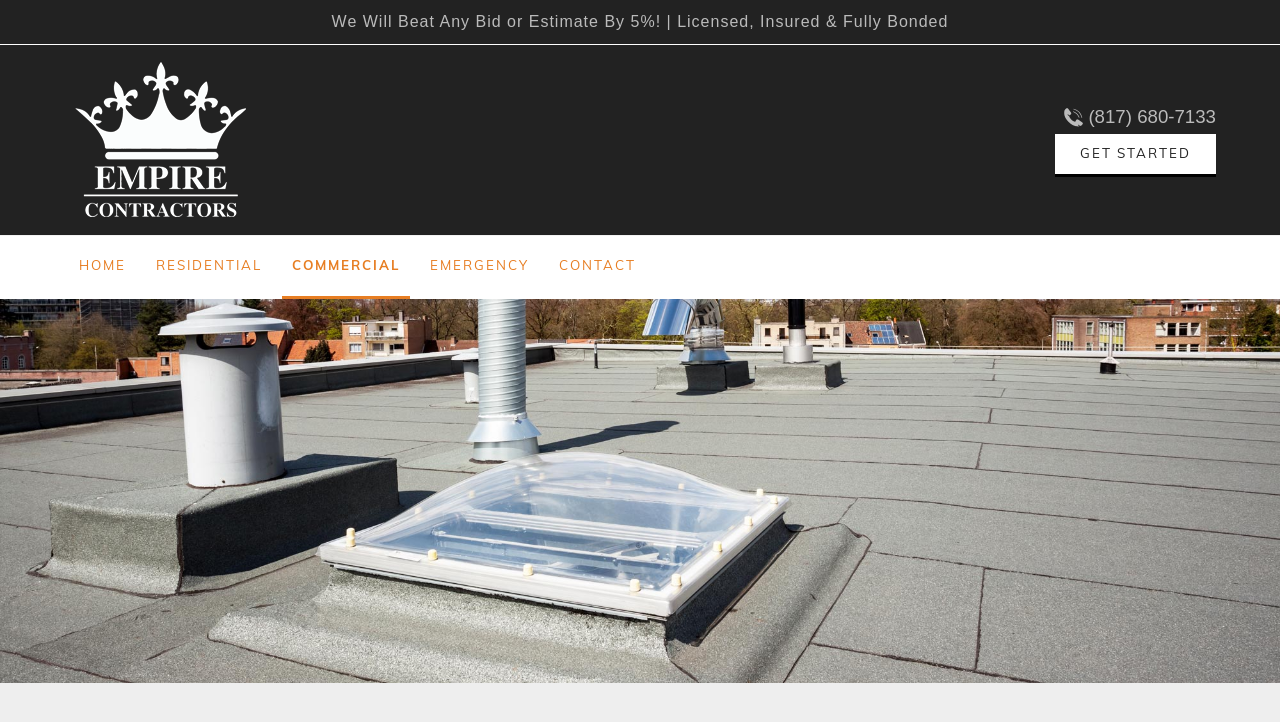What is the bounding box coordinate of the 'GET STARTED' button?
Give a one-word or short phrase answer based on the image.

[0.824, 0.186, 0.95, 0.241]